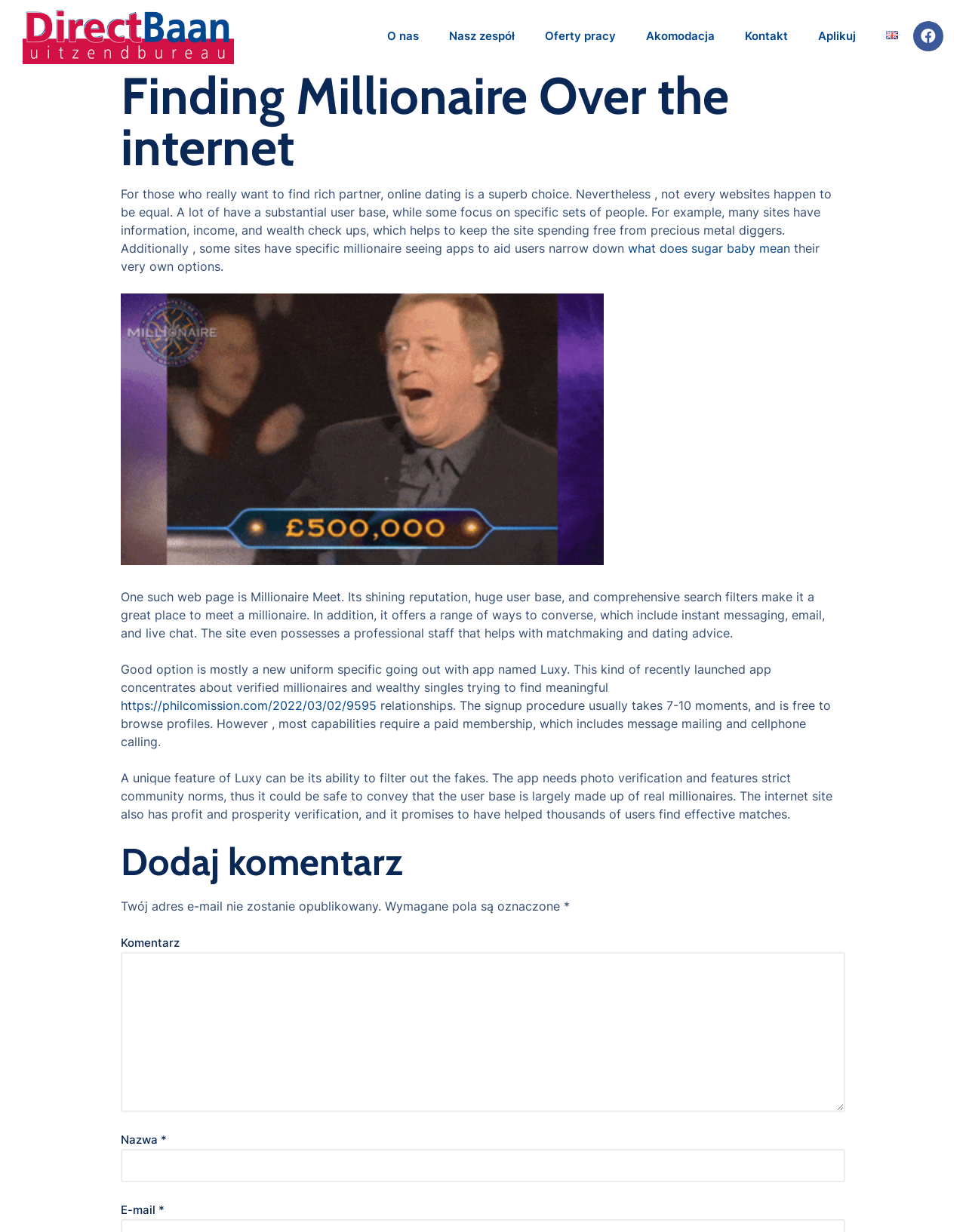Determine the main text heading of the webpage and provide its content.

Finding Millionaire Over the internet